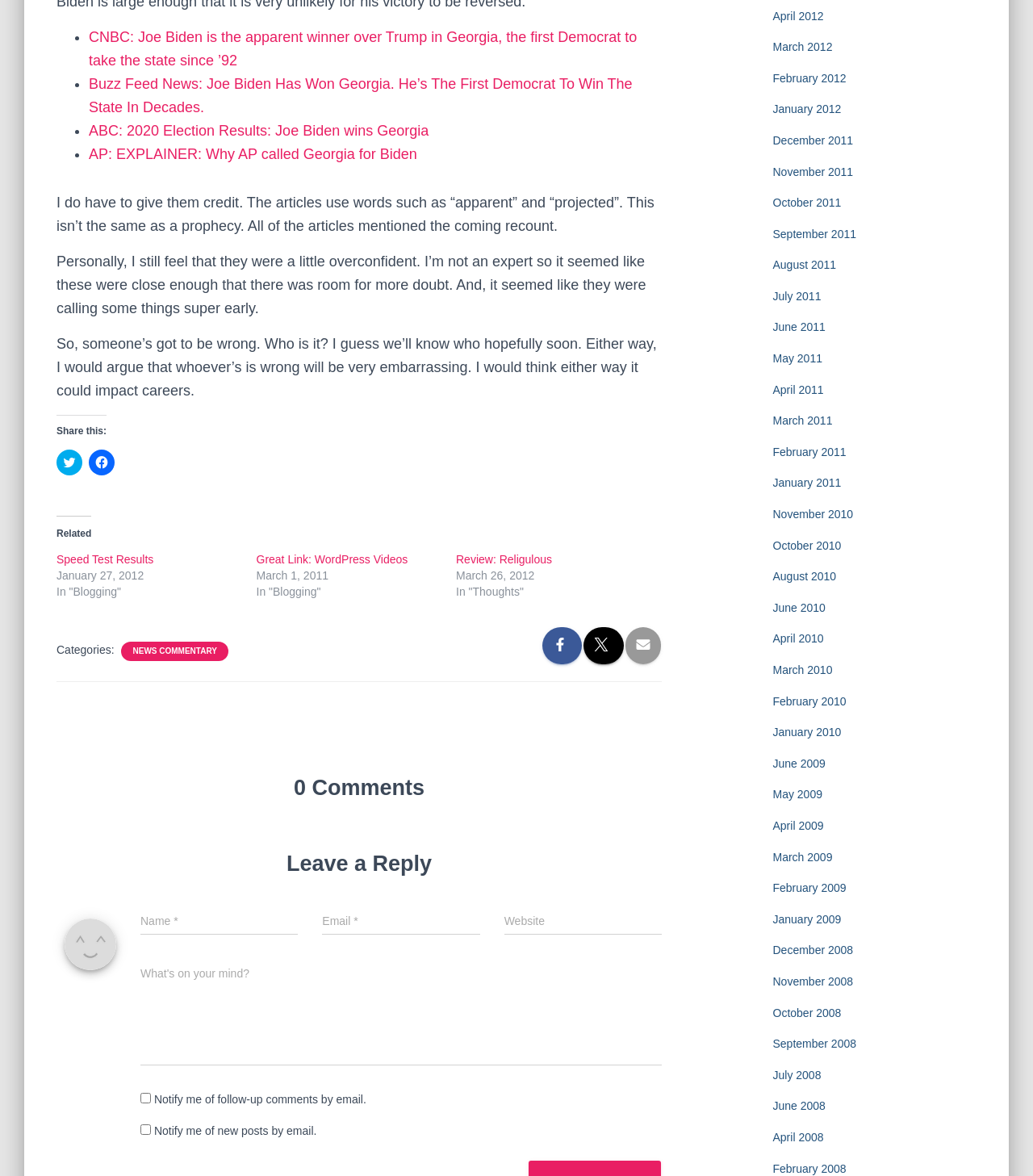Please respond to the question using a single word or phrase:
What is the purpose of the 'Share this:' section?

To share the article